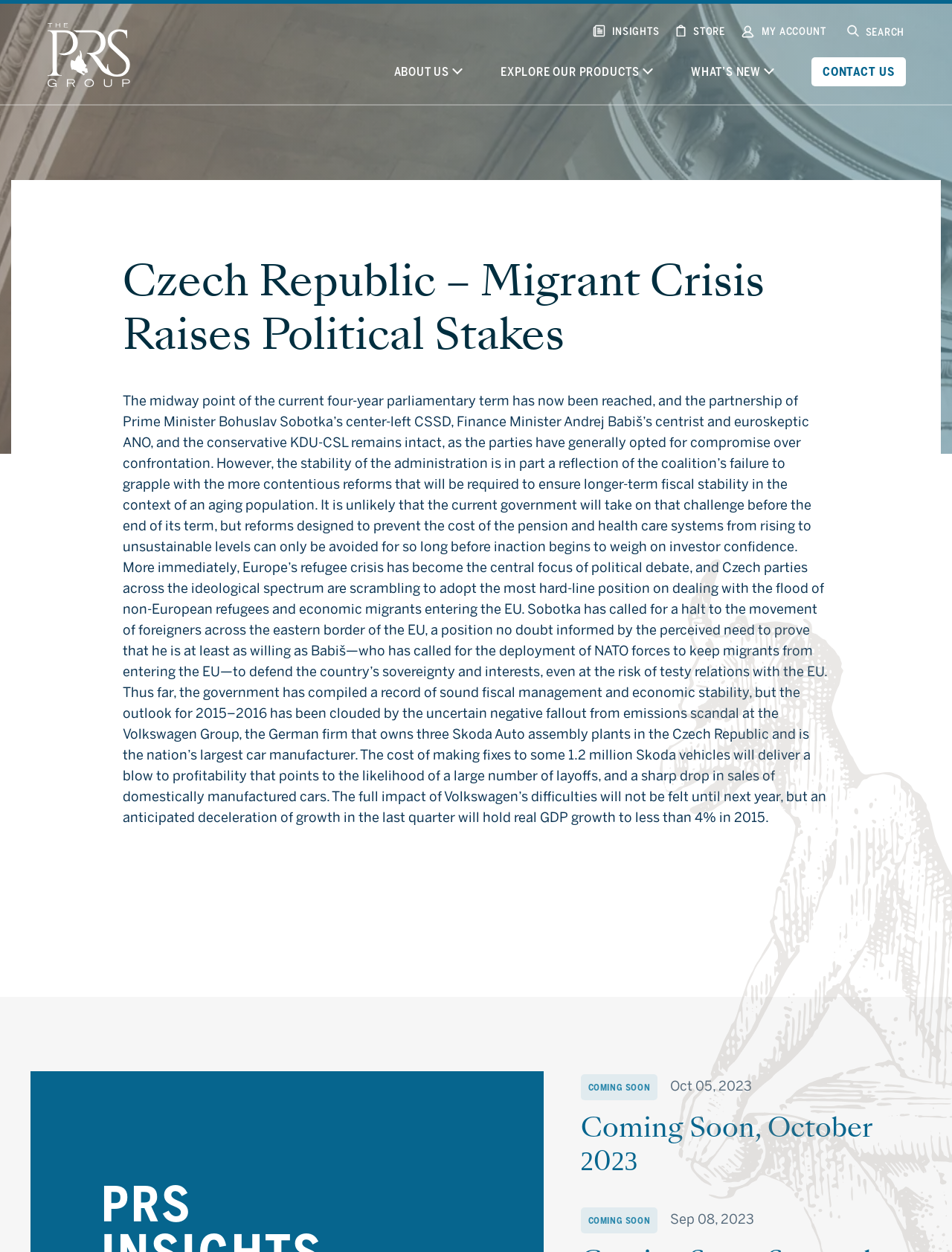Write a detailed summary of the webpage.

The webpage is about the Czech Republic and the migrant crisis, with a focus on its political implications. At the top left corner, there is a logo of PRS Group, which is also a link. Above the main content, there are two navigation bars. The top navigation bar has links to "INSIGHTS", "STORE", "MY ACCOUNT", and "SEARCH". The main navigation bar has links to "ABOUT US", "EXPLORE OUR PRODUCTS", "WHAT'S NEW", and "CONTACT US".

The main content is an article with a heading "Czech Republic – Migrant Crisis Raises Political Stakes". The article discusses the current political situation in the Czech Republic, including the government's stability and its response to the migrant crisis. The text is divided into three paragraphs, each discussing a different aspect of the crisis.

Below the article, there is a section with a heading "Coming Soon, October 2023", which includes a link to a forthcoming event or publication. There is also a date "Oct 05, 2023" and another "COMING SOON" label. Further down, there is another section with a similar layout, but with a date "Sep 08, 2023".

Throughout the webpage, there are a total of 5 links, 3 images, and 7 blocks of static text. The layout is organized, with clear headings and concise text, making it easy to navigate and read.